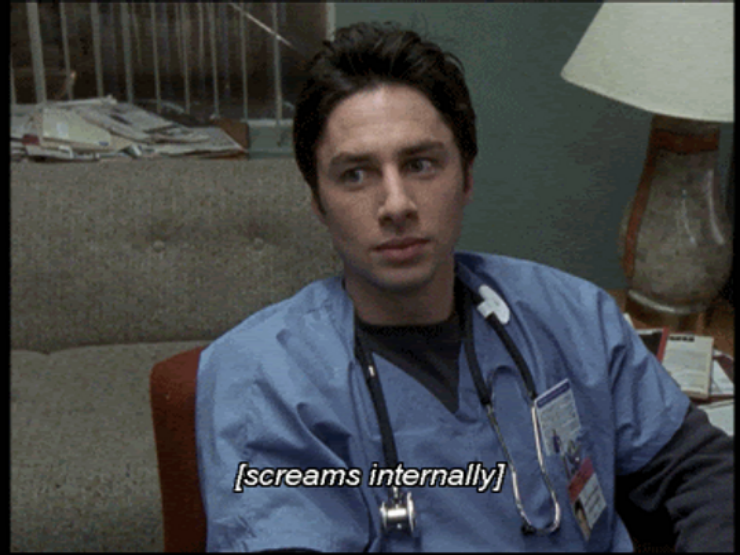What is the character doing in the image?
Refer to the image and offer an in-depth and detailed answer to the question.

The character in the image is expressing a clear moment of internal frustration, as denoted by the caption below him that reads '[screams internally]'. This suggests that the character is experiencing a strong emotional response, but not outwardly expressing it.